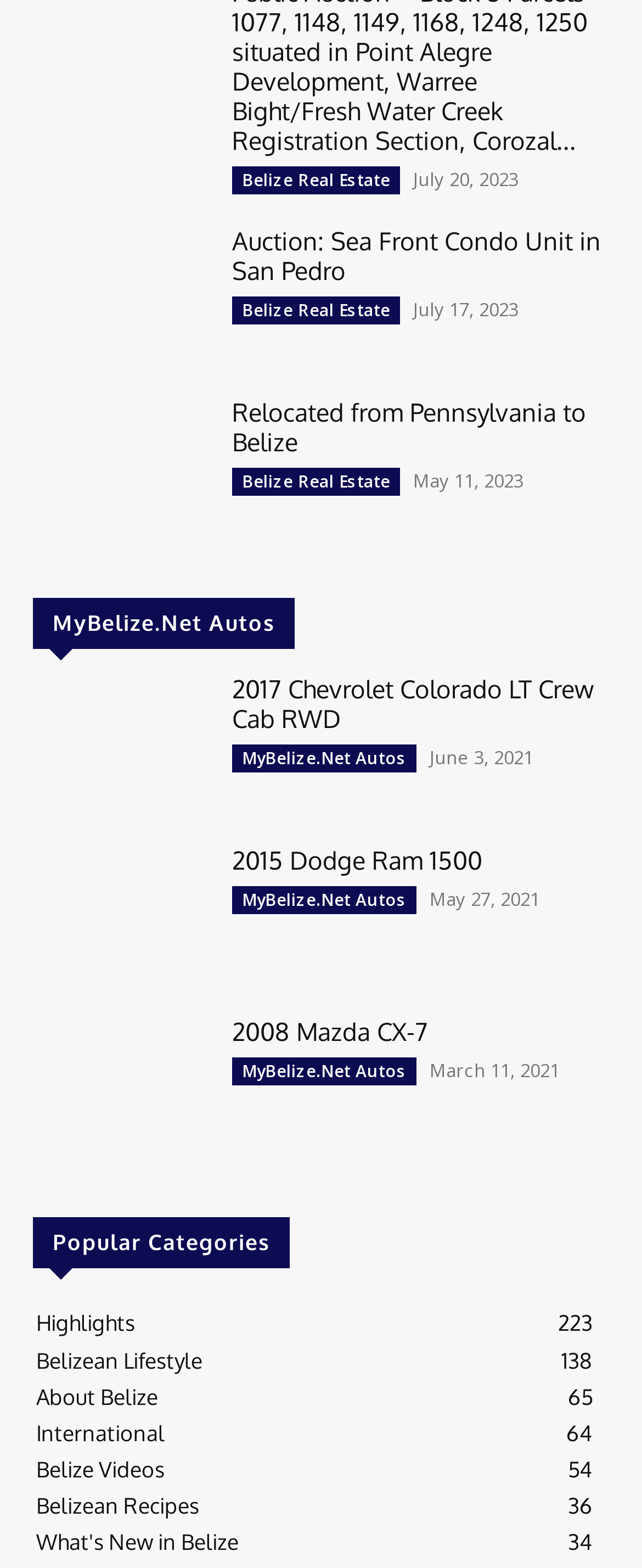Respond to the question below with a single word or phrase: What is the title of the first article?

Auction: Sea Front Condo Unit in San Pedro